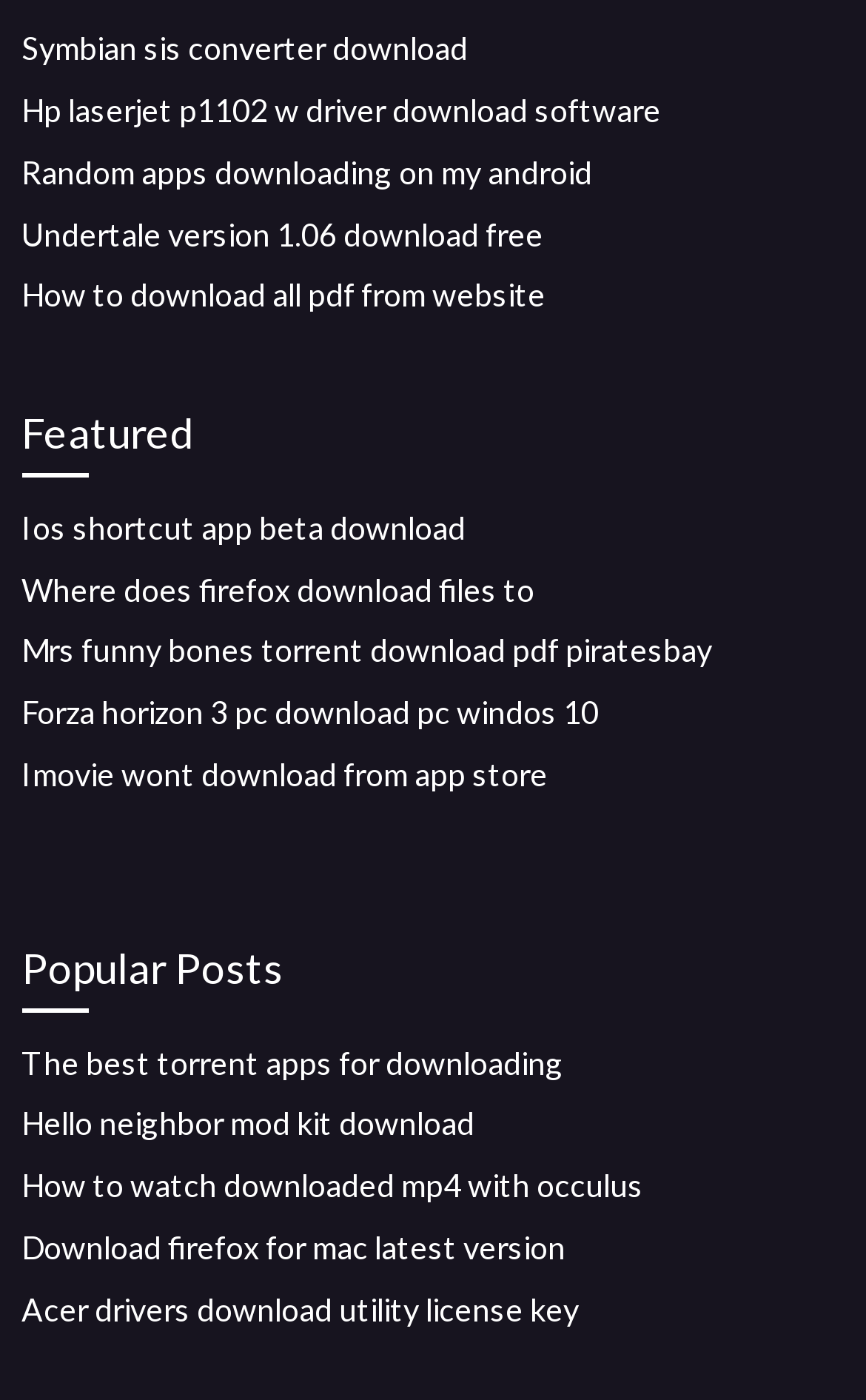Predict the bounding box coordinates of the area that should be clicked to accomplish the following instruction: "Find out How to download all pdf from website". The bounding box coordinates should consist of four float numbers between 0 and 1, i.e., [left, top, right, bottom].

[0.025, 0.197, 0.63, 0.224]